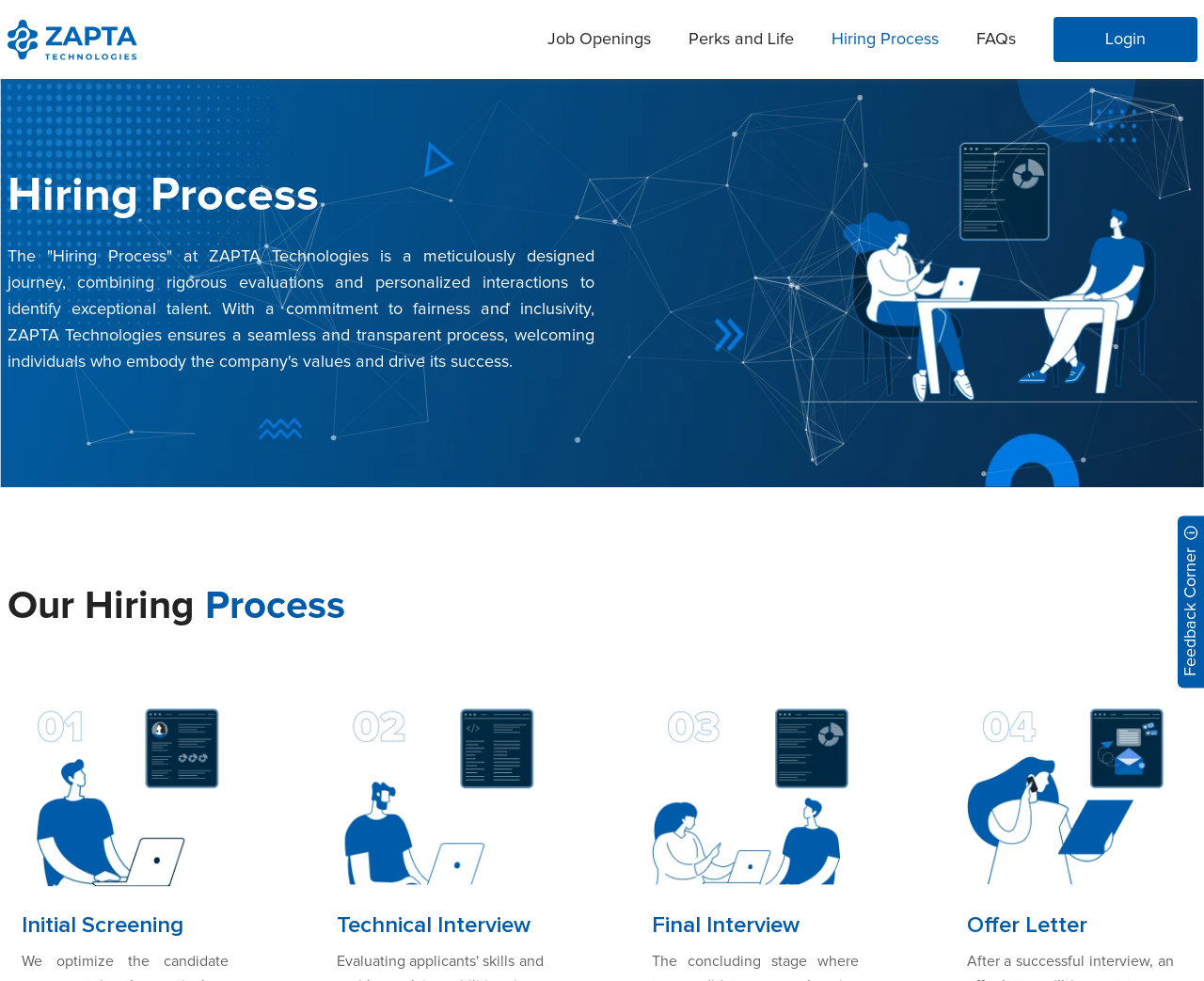Give a short answer using one word or phrase for the question:
How many stages are there in the hiring process?

4